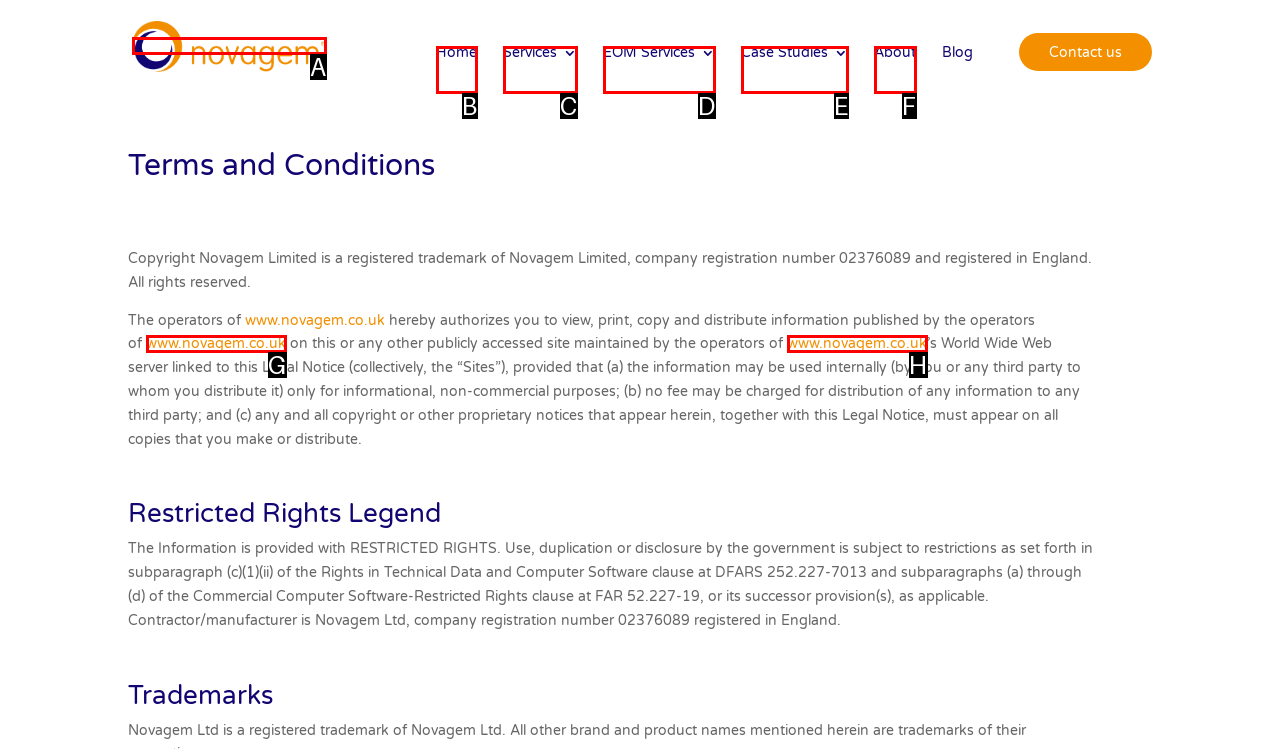Tell me which one HTML element best matches the description: alt="Novagem IBM i Specialist"
Answer with the option's letter from the given choices directly.

A